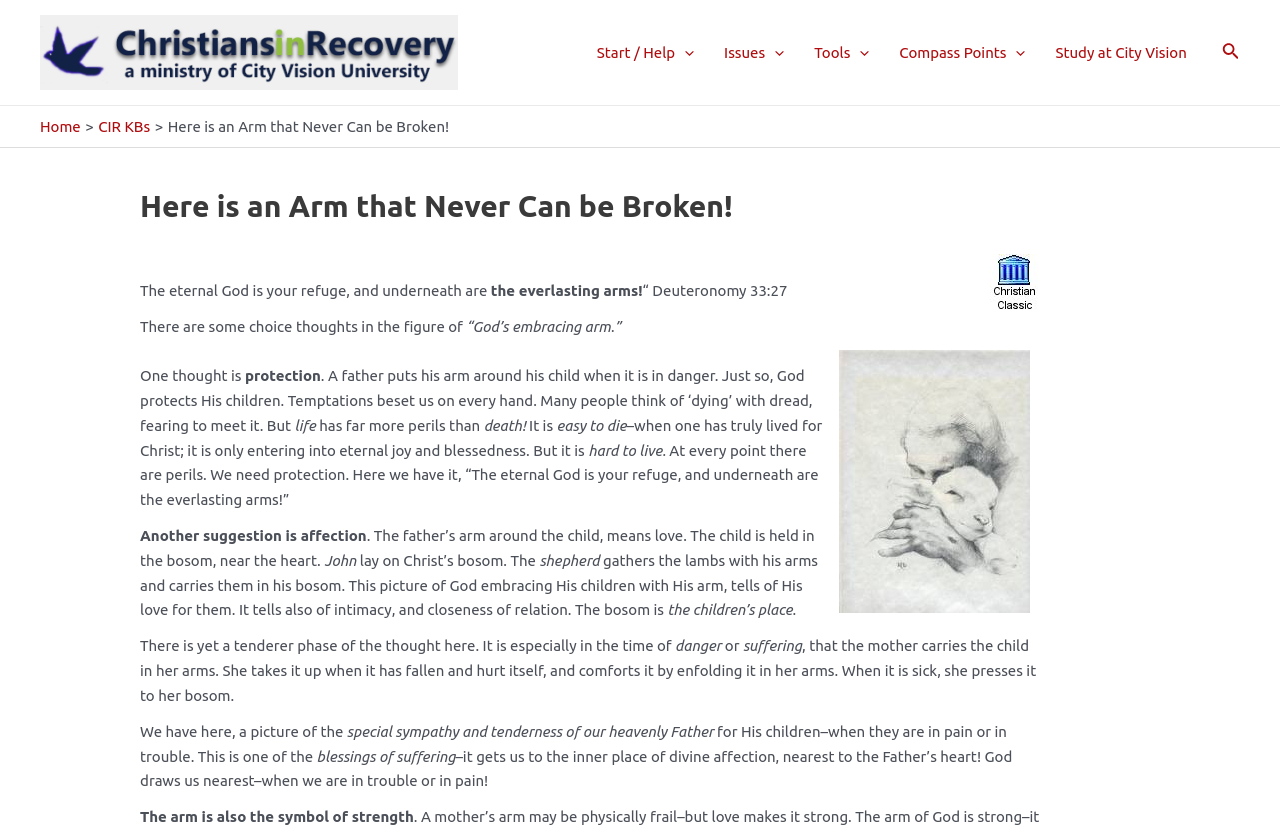Please specify the coordinates of the bounding box for the element that should be clicked to carry out this instruction: "Click the 'Issues Menu Toggle' link". The coordinates must be four float numbers between 0 and 1, formatted as [left, top, right, bottom].

[0.554, 0.021, 0.624, 0.105]